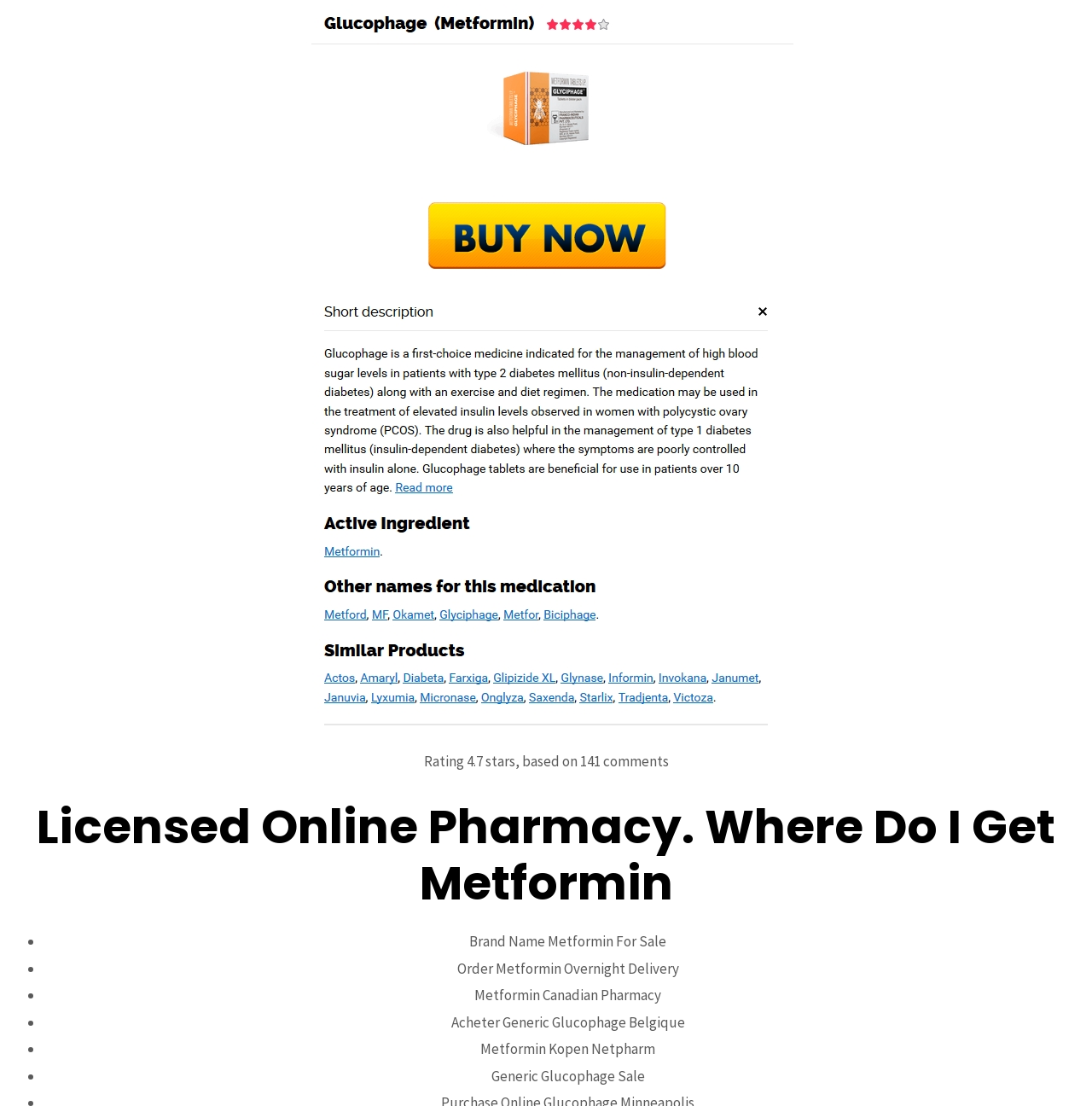What is the purpose of the webpage?
Please respond to the question with a detailed and well-explained answer.

The purpose of the webpage can be inferred from the headings and content of the webpage, which suggests that it is a licensed online pharmacy where users can buy metformin and other medications.